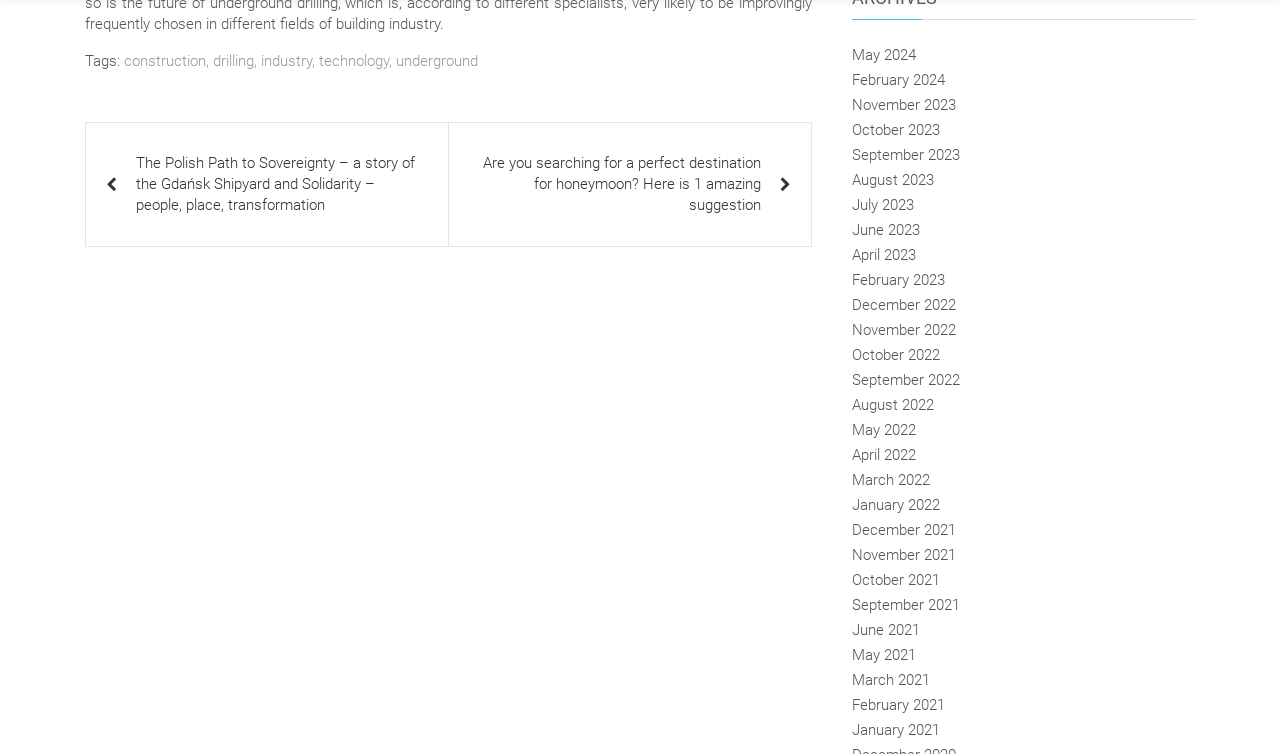How many months are listed in the archive?
Please provide a single word or phrase as your answer based on the screenshot.

24